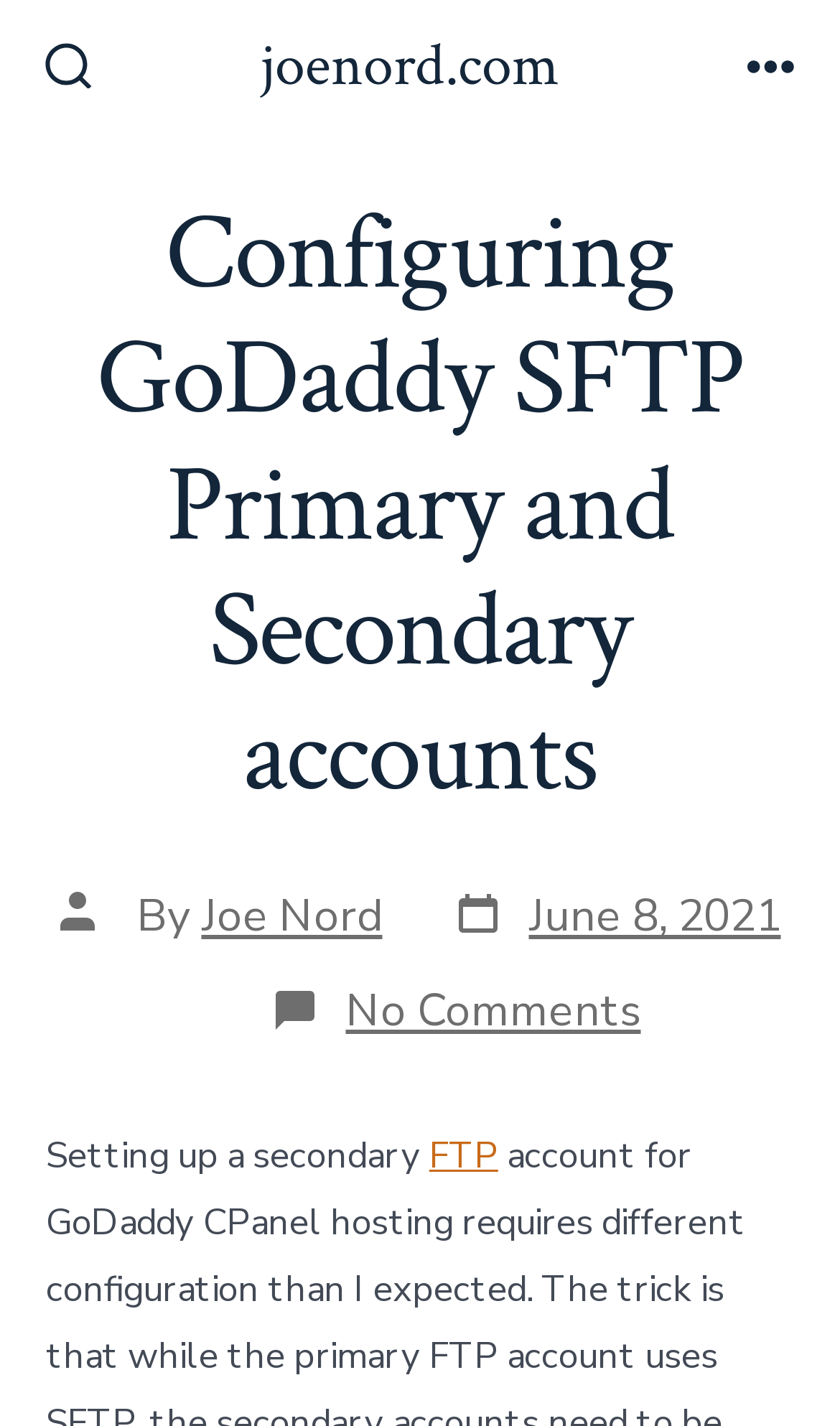Find the bounding box of the web element that fits this description: "Joe Nord".

[0.24, 0.621, 0.455, 0.664]